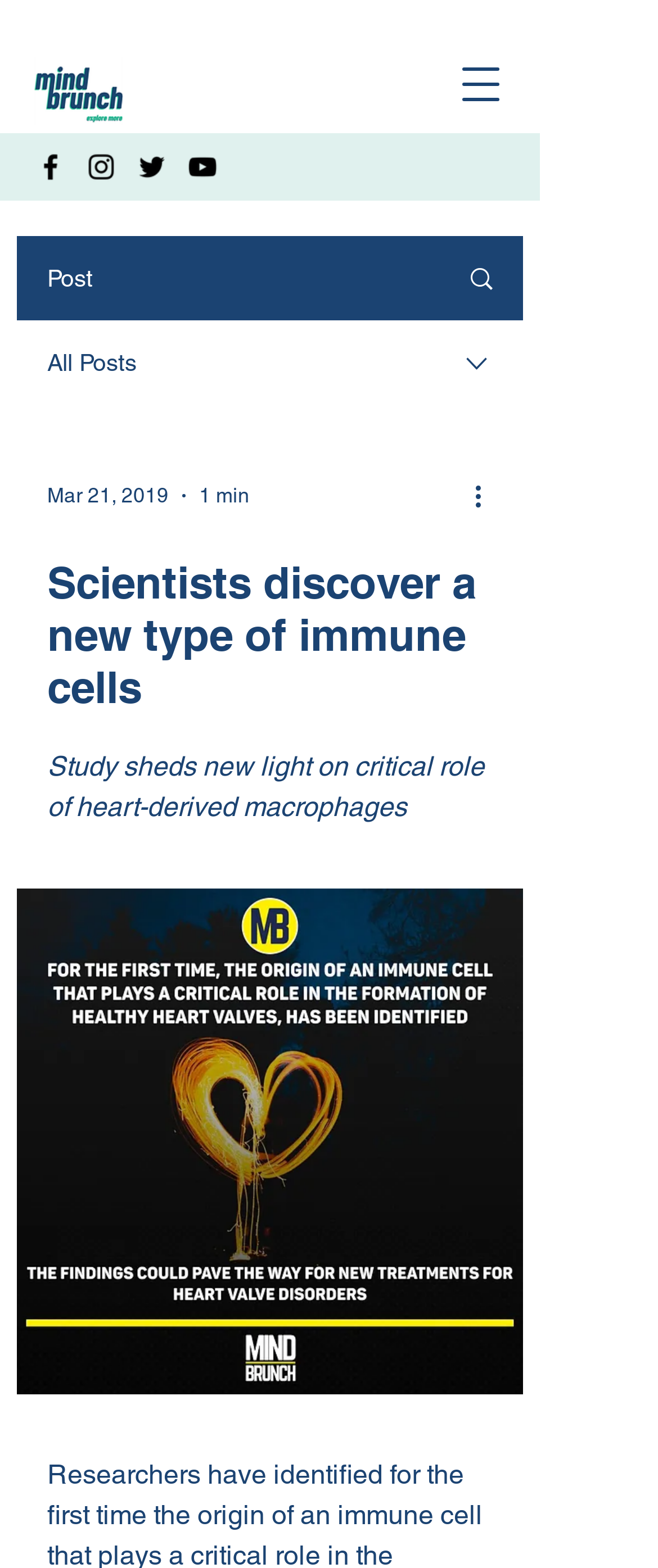Using floating point numbers between 0 and 1, provide the bounding box coordinates in the format (top-left x, top-left y, bottom-right x, bottom-right y). Locate the UI element described here: aria-label="More actions"

[0.713, 0.303, 0.774, 0.329]